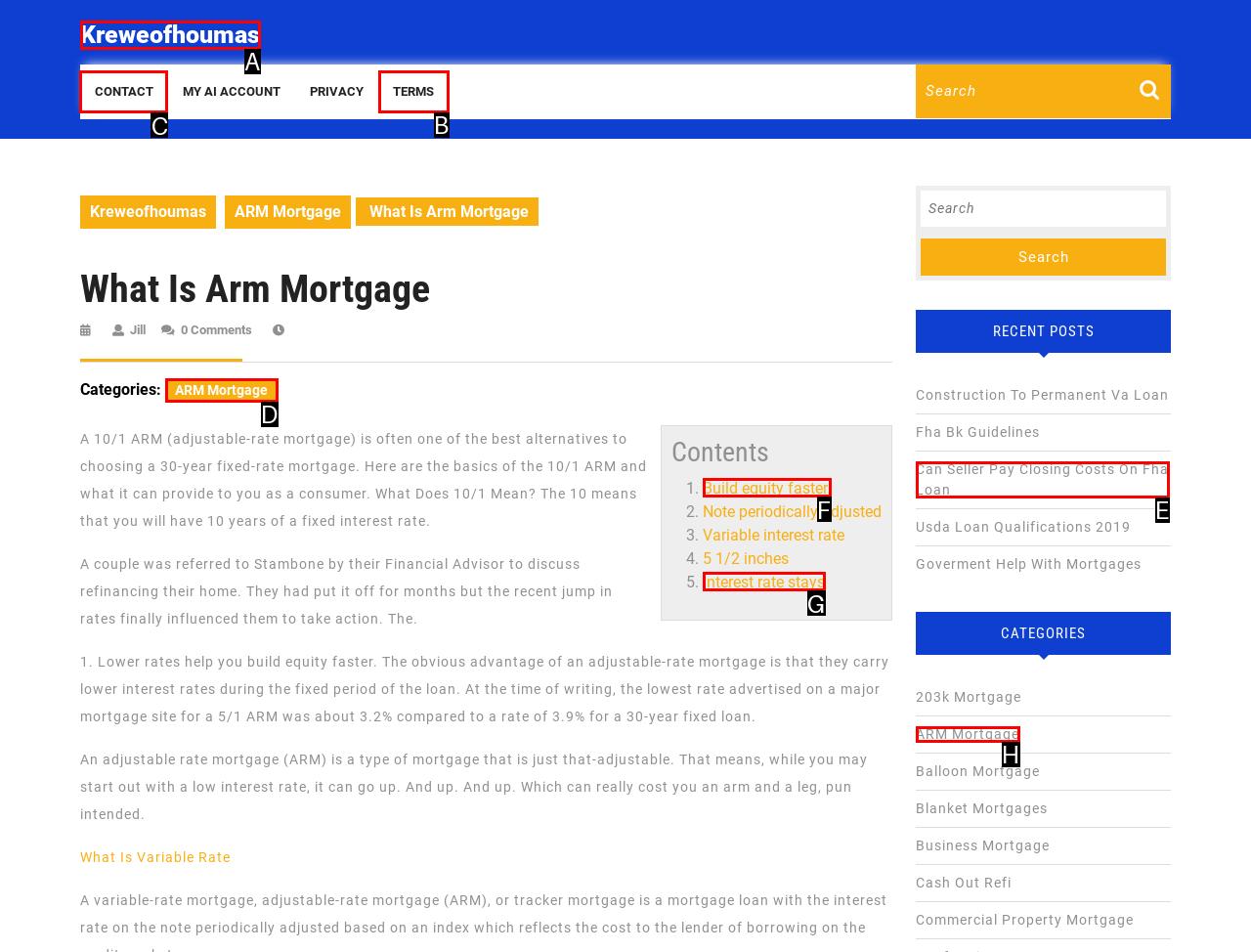Specify the letter of the UI element that should be clicked to achieve the following: view FASHION category
Provide the corresponding letter from the choices given.

None